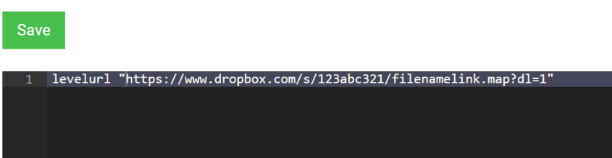Depict the image with a detailed narrative.

The image illustrates a code snippet for configuring a Rust server, specifically focusing on the `levelurl` command. This command is shown to require a URL input, where users place a Dropbox link enclosed in quotation marks. Above the code, there is a prominent green "Save" button, indicating that once users enter their desired link, they can save the changes to effectively implement the custom map configuration. This visual aids server administrators in executing a crucial step in setting up their Rust gaming environment, enhancing the player experience with tailored maps.